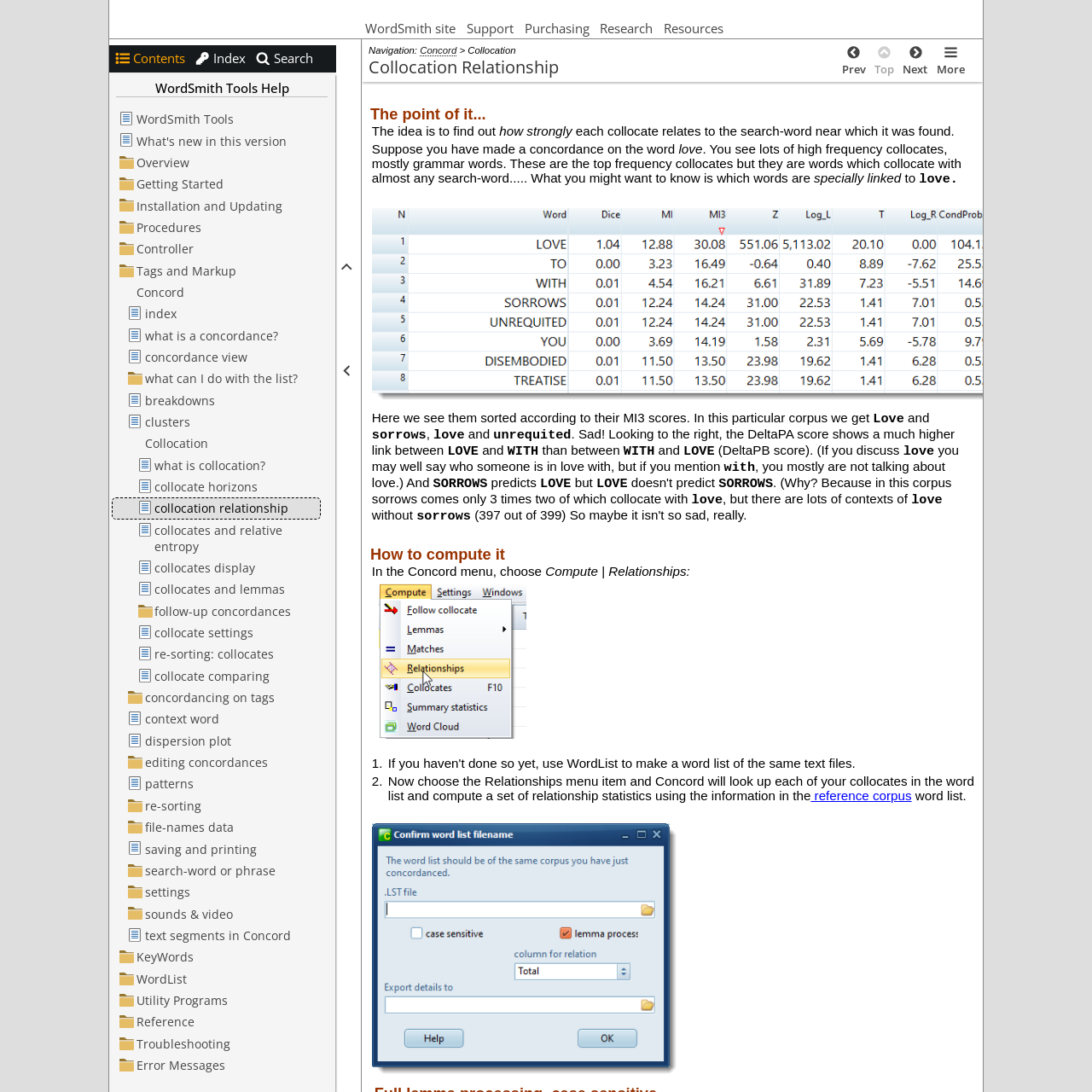Determine the bounding box coordinates of the clickable region to execute the instruction: "Add to wishlist". The coordinates should be four float numbers between 0 and 1, denoted as [left, top, right, bottom].

None